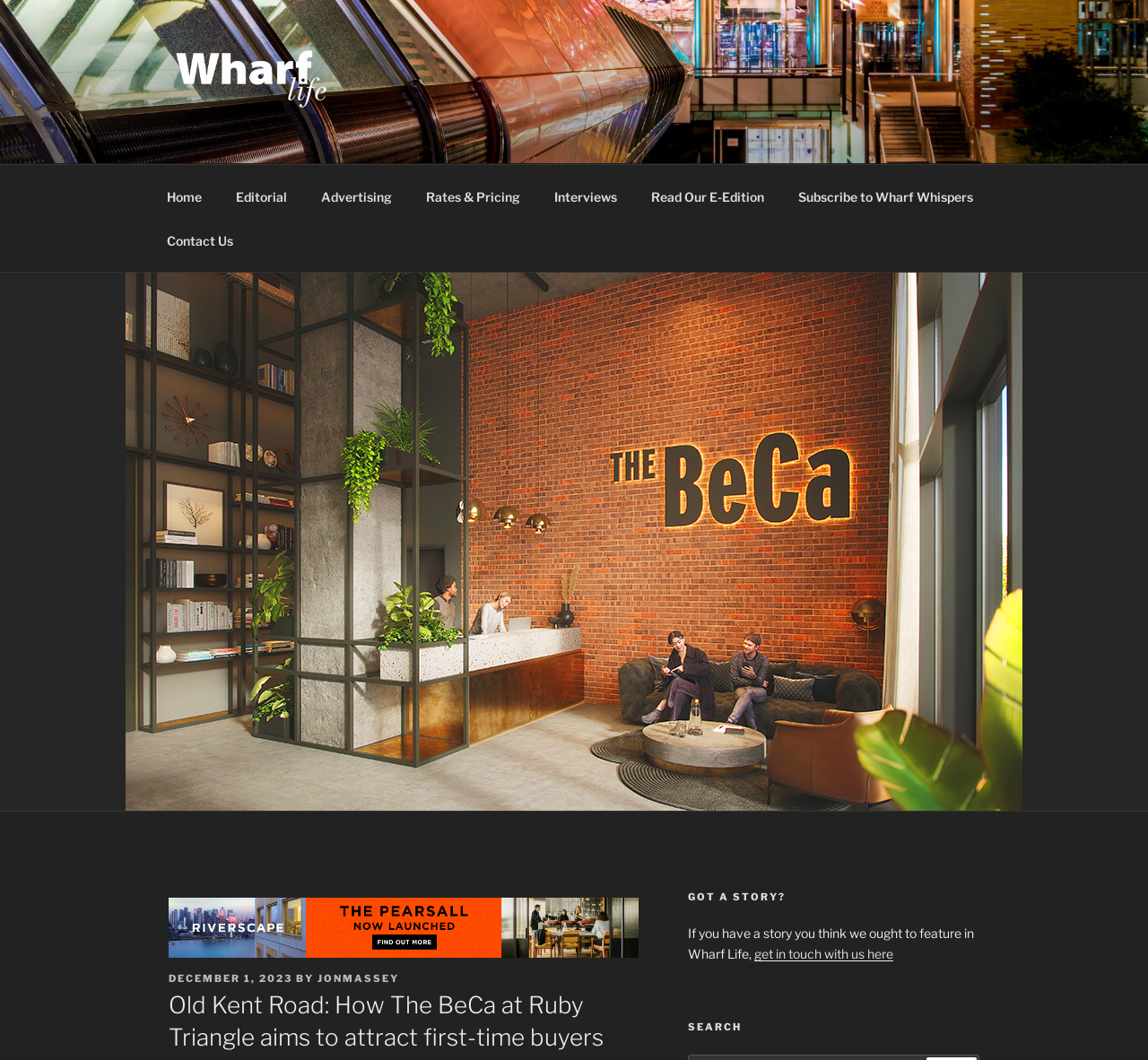Using the information in the image, could you please answer the following question in detail:
What is the purpose of the 'GOT A STORY?' section?

I looked at the 'GOT A STORY?' heading and the text below it, which says 'If you have a story you think we ought to feature in Wharf Life, get in touch with us here'. This suggests that the purpose of this section is to allow users to submit a story to be featured in Wharf Life.